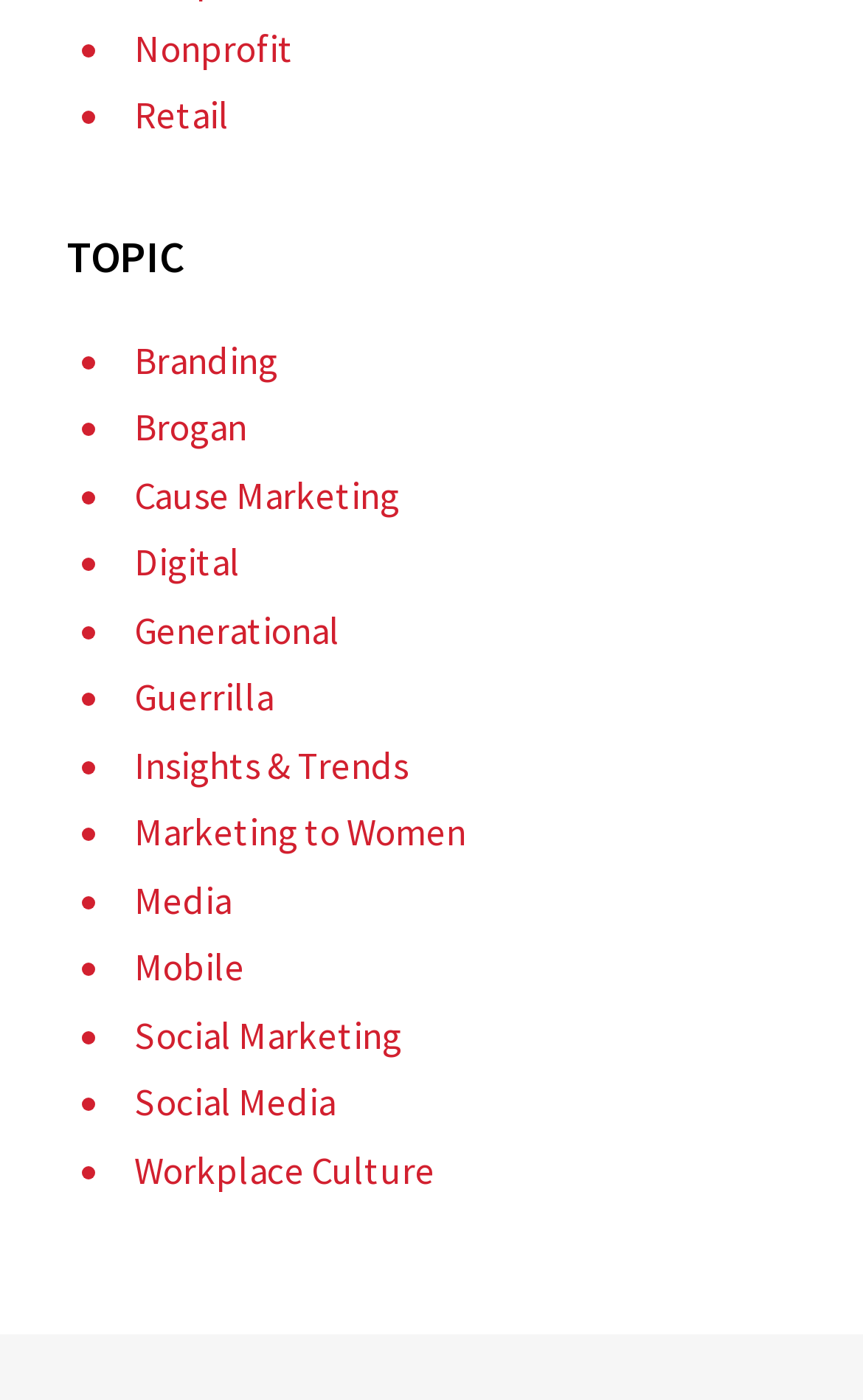Determine the bounding box coordinates of the region that needs to be clicked to achieve the task: "view recent posts".

None